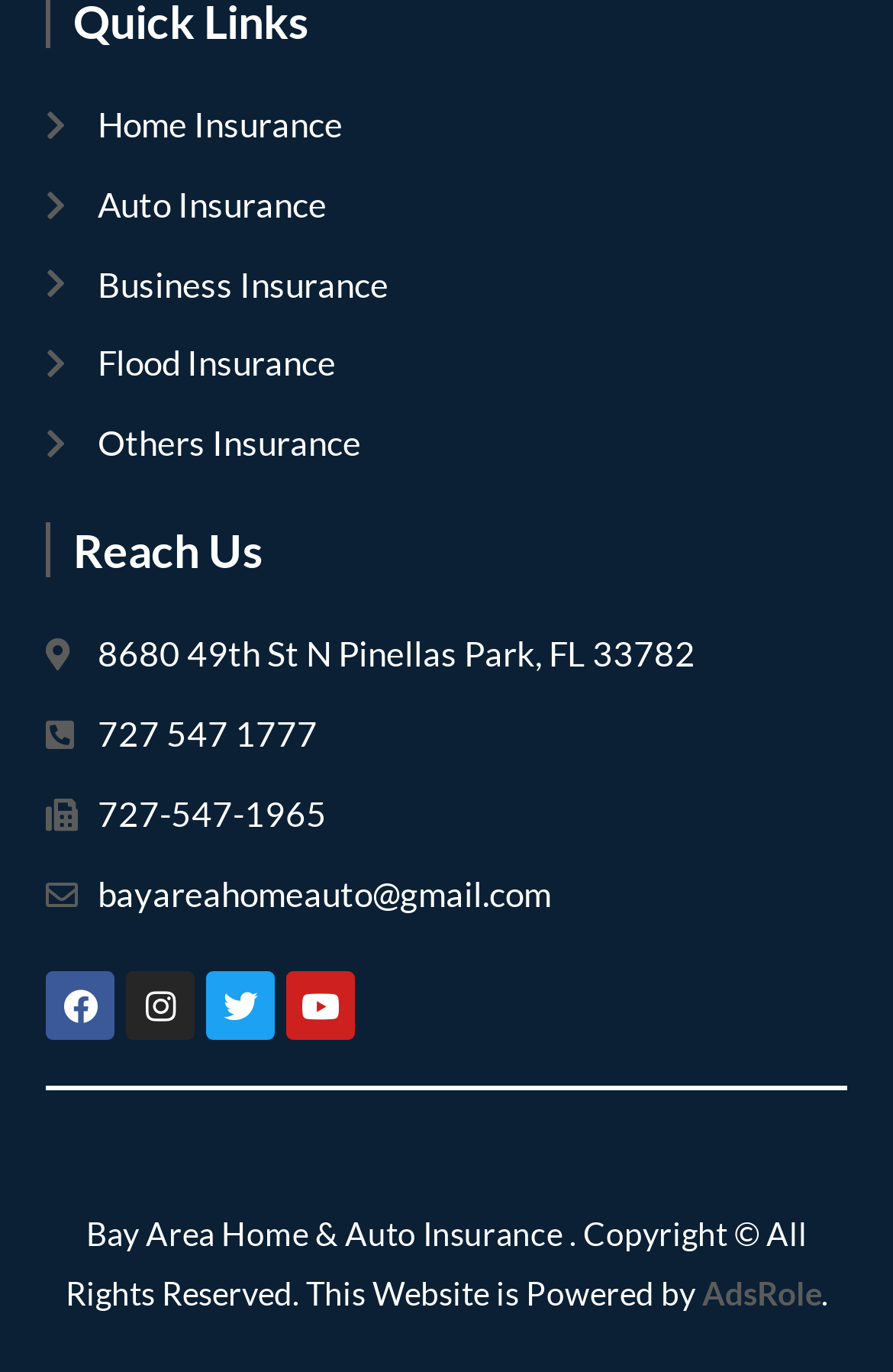Please determine the bounding box coordinates of the element to click in order to execute the following instruction: "Click on Home Insurance". The coordinates should be four float numbers between 0 and 1, specified as [left, top, right, bottom].

[0.051, 0.068, 0.949, 0.115]